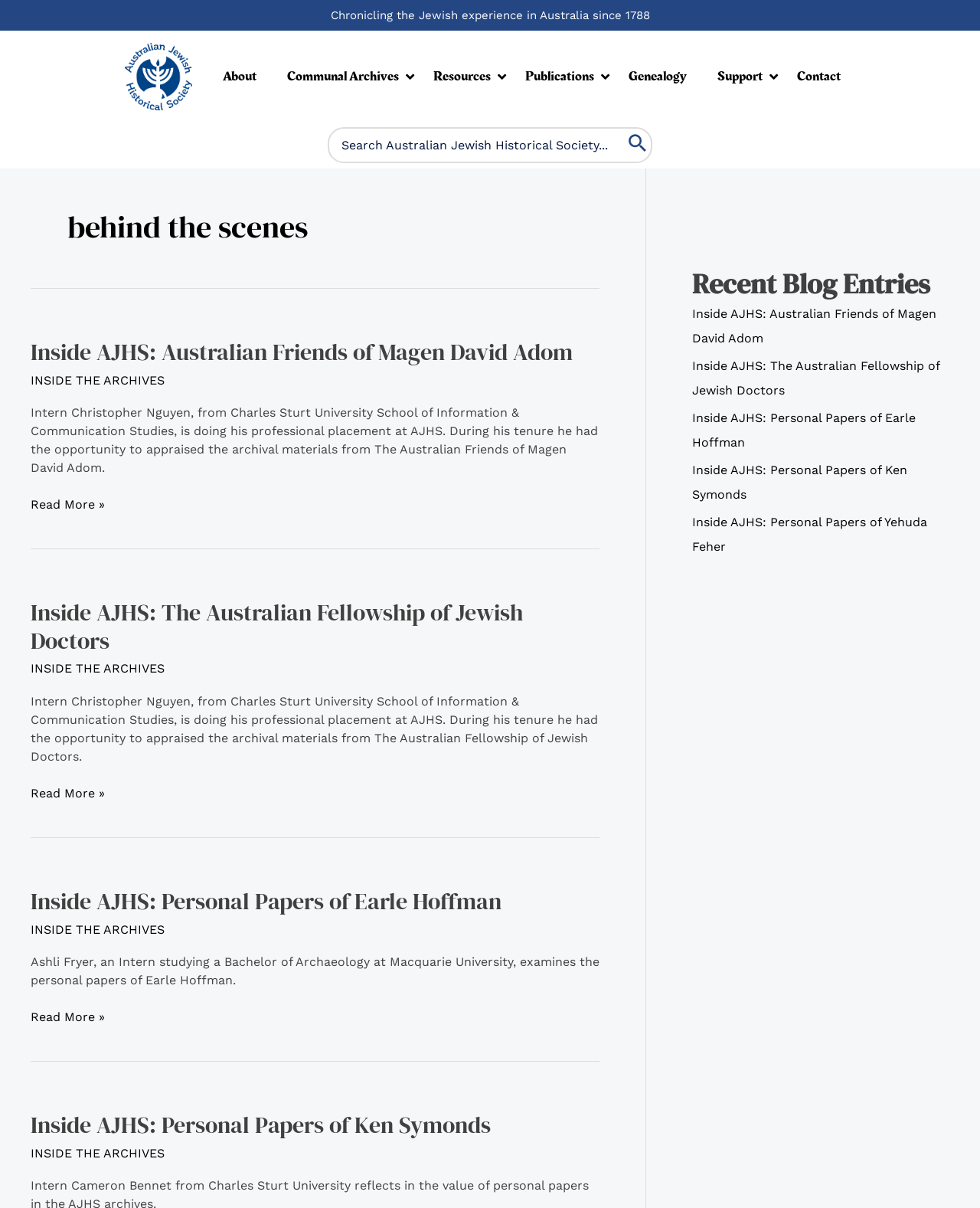Determine the bounding box coordinates for the HTML element described here: "Communal Archives".

[0.277, 0.046, 0.426, 0.08]